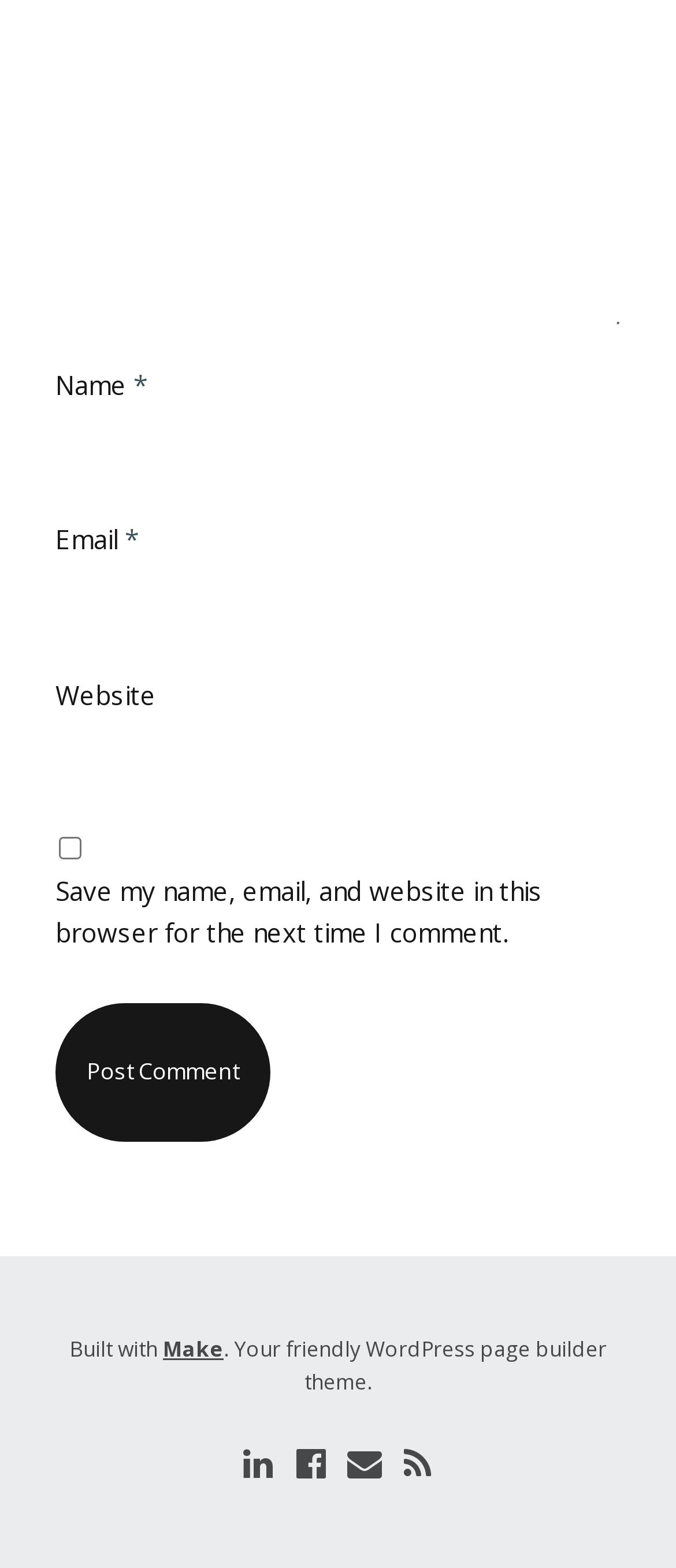What is the required information for commenting?
Answer the question with a single word or phrase, referring to the image.

Name and Email